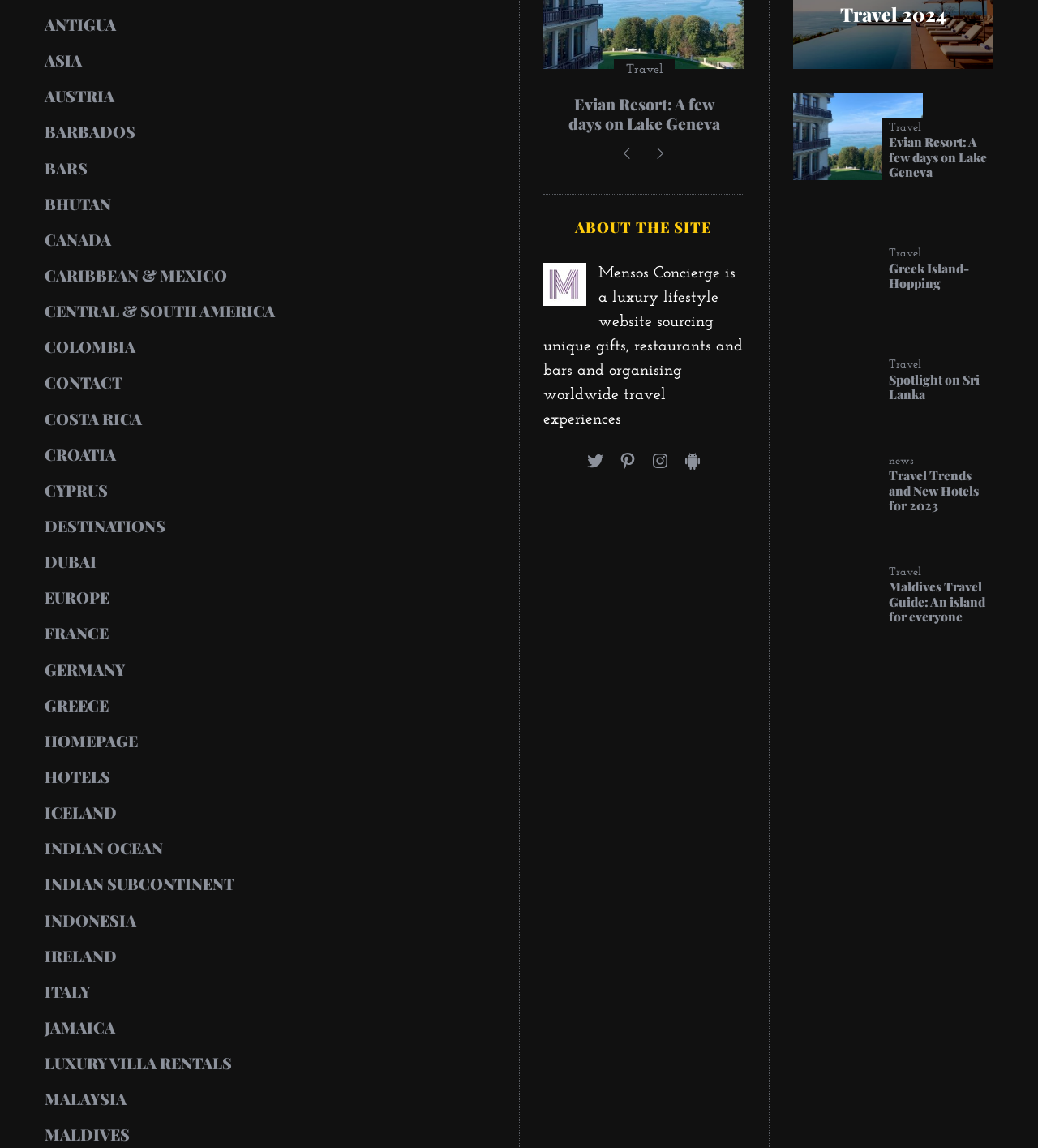Please locate the bounding box coordinates for the element that should be clicked to achieve the following instruction: "Learn about 'Mensos Concierge'". Ensure the coordinates are given as four float numbers between 0 and 1, i.e., [left, top, right, bottom].

[0.523, 0.229, 0.565, 0.266]